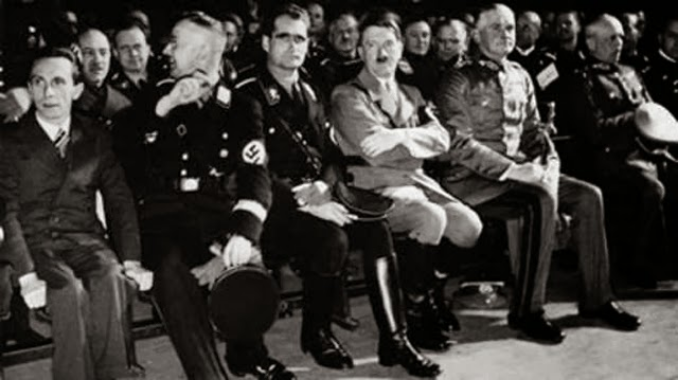What is the atmosphere of the event?
Based on the image, answer the question with as much detail as possible.

The background is filled with an audience, suggesting a large event or meeting, highlighting the political atmosphere of the time, and the image captures a moment of interaction among key political figures, reflecting the dynamics of power and influence during a significant historical era.